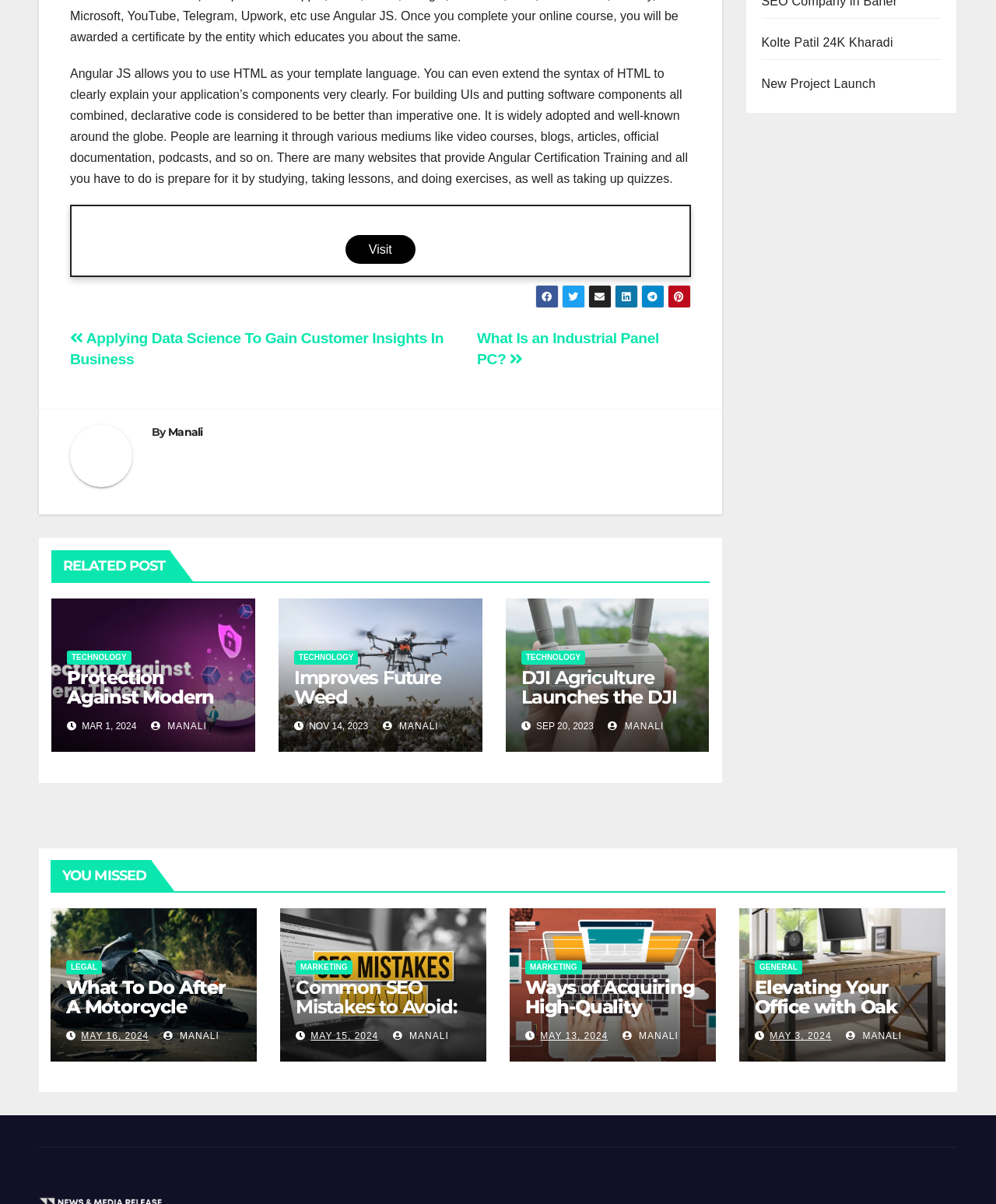Can you specify the bounding box coordinates for the region that should be clicked to fulfill this instruction: "Visit the related post 'What Is an Industrial Panel PC?'".

[0.479, 0.274, 0.662, 0.305]